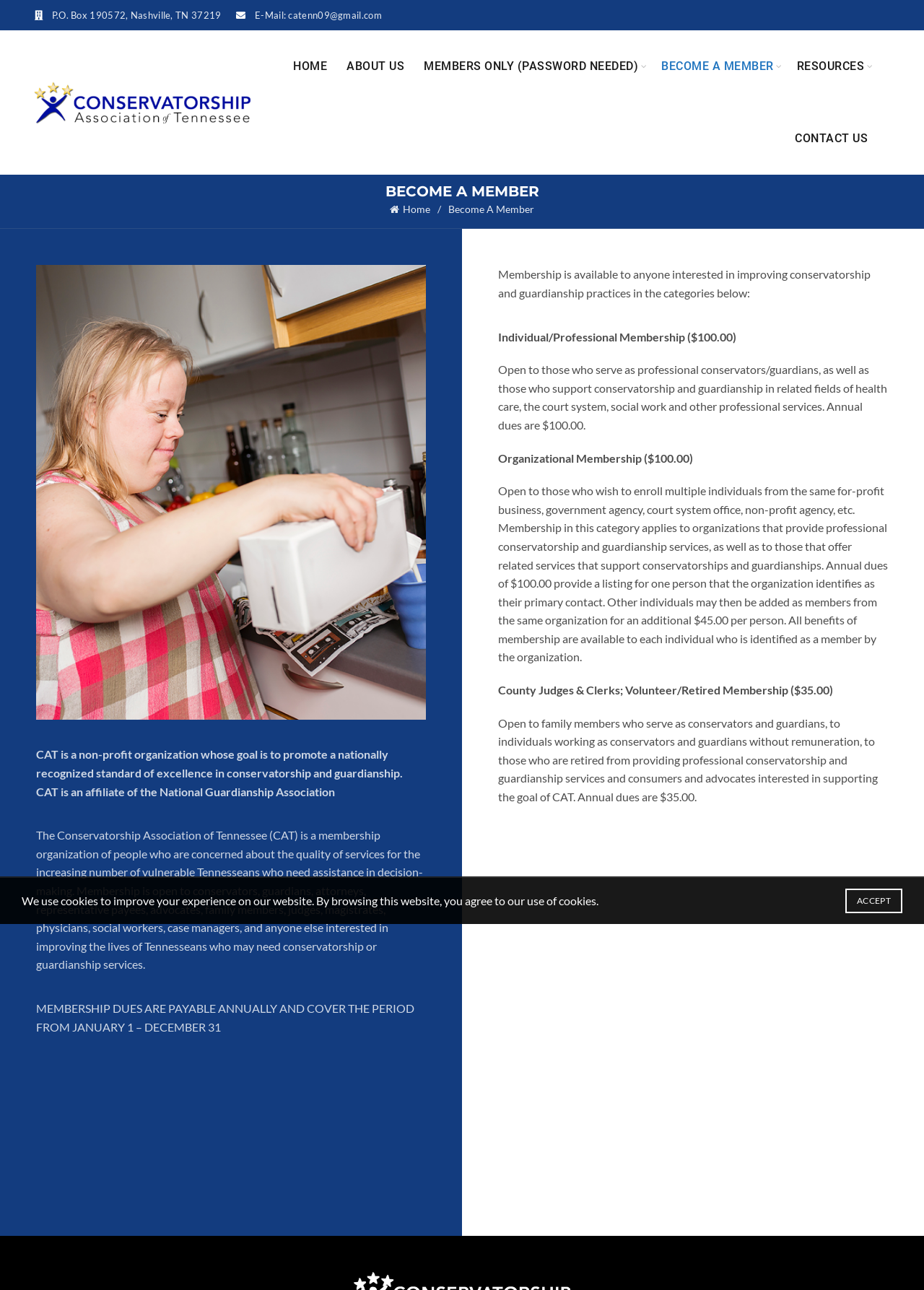Determine the bounding box coordinates for the clickable element required to fulfill the instruction: "Click the CONTACT US link". Provide the coordinates as four float numbers between 0 and 1, i.e., [left, top, right, bottom].

[0.85, 0.079, 0.949, 0.135]